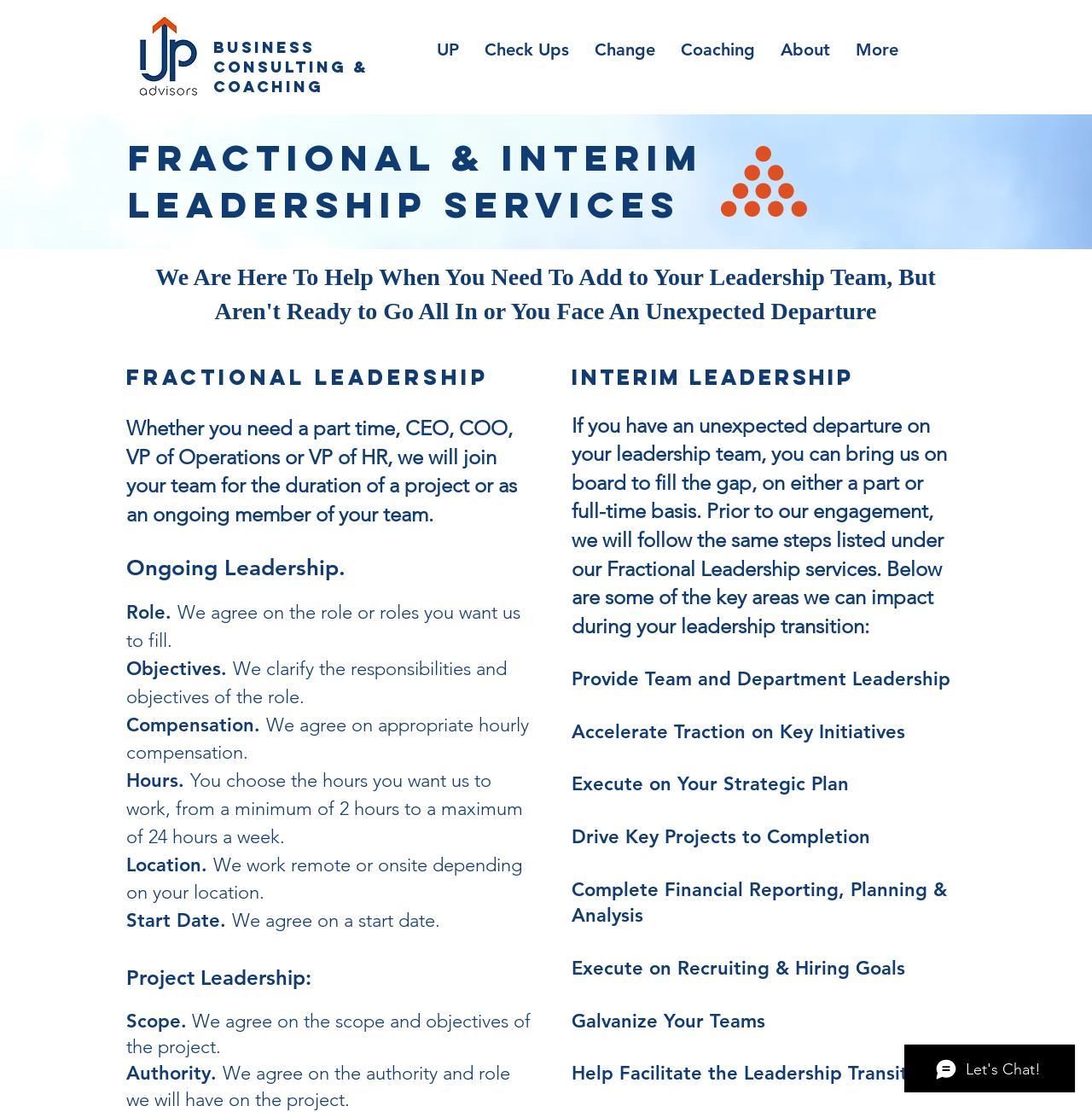What are the key areas impacted during leadership transition?
Ensure your answer is thorough and detailed.

During a leadership transition, the company's Interim Leadership services can impact several key areas, including providing team and department leadership, accelerating traction on key initiatives, executing on the strategic plan, driving key projects to completion, completing financial reporting, planning and analysis, executing on recruiting and hiring goals, and galvanizing teams.